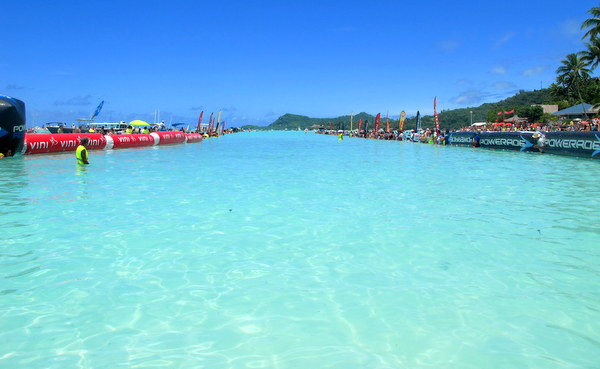What is the color of the sand on Matira Beach?
From the screenshot, supply a one-word or short-phrase answer.

Powdery white